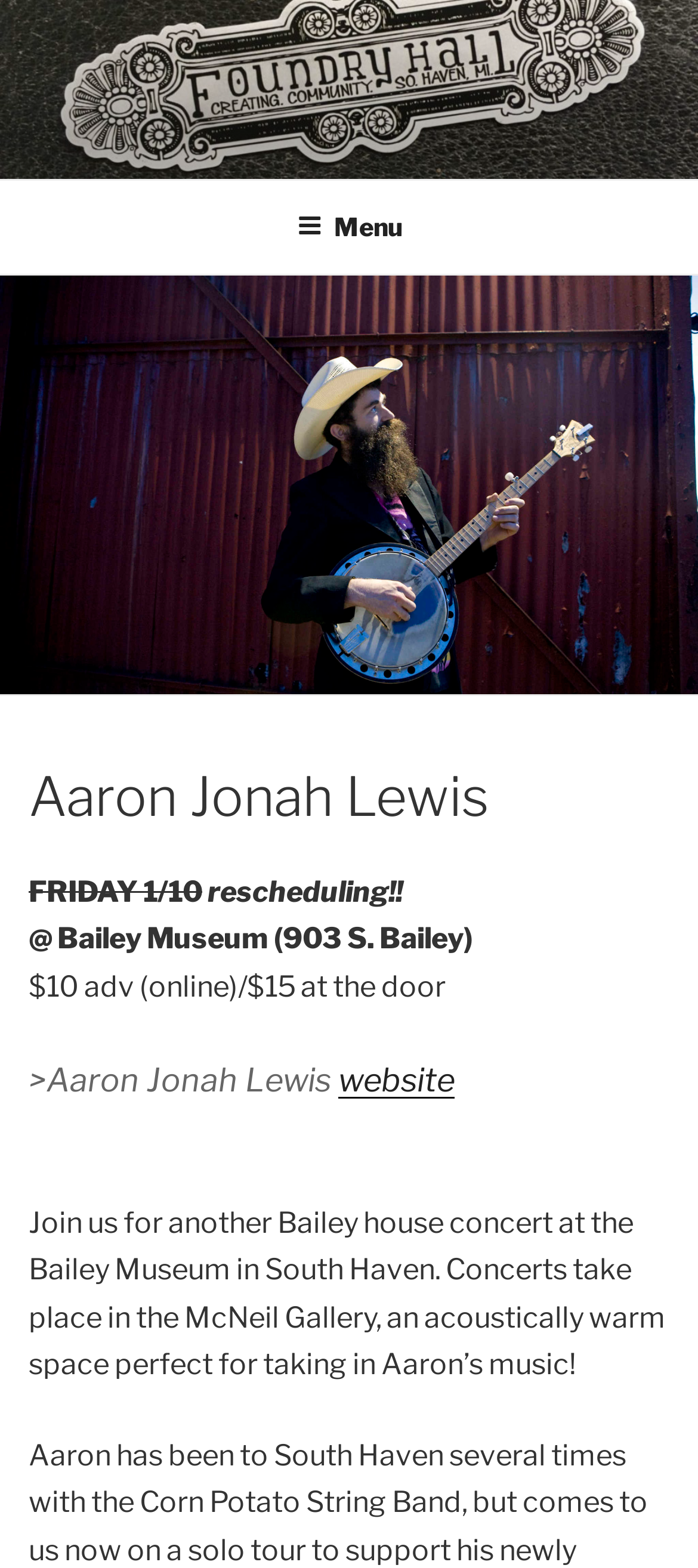What is the date of the concert? Refer to the image and provide a one-word or short phrase answer.

FRIDAY 1/10